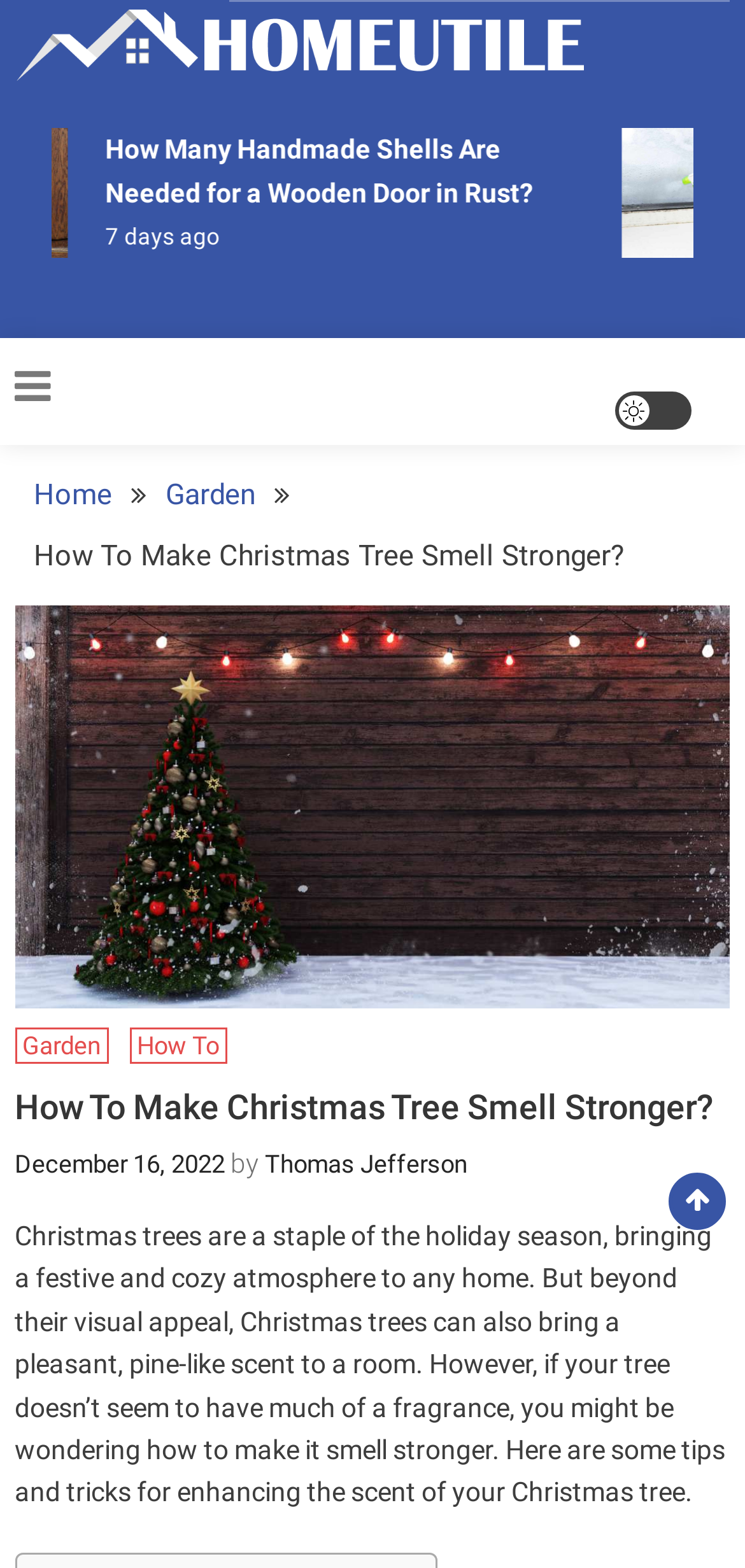Who wrote the article?
Please answer the question with a detailed and comprehensive explanation.

The author of the article is mentioned at the bottom of the article, where it says 'by Thomas Jefferson'.